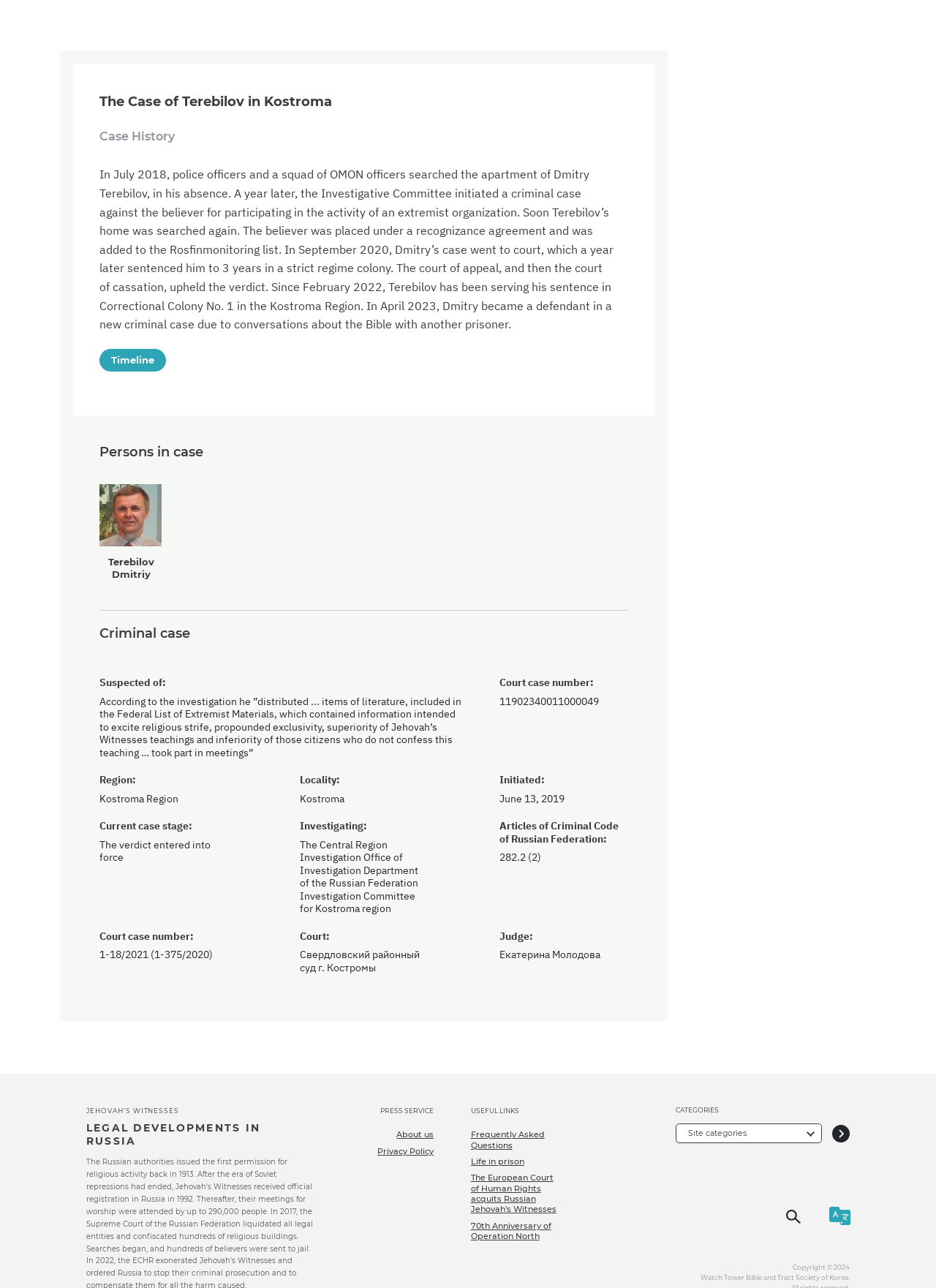Please specify the bounding box coordinates of the clickable region to carry out the following instruction: "Go to the about us page". The coordinates should be four float numbers between 0 and 1, in the format [left, top, right, bottom].

[0.424, 0.877, 0.464, 0.885]